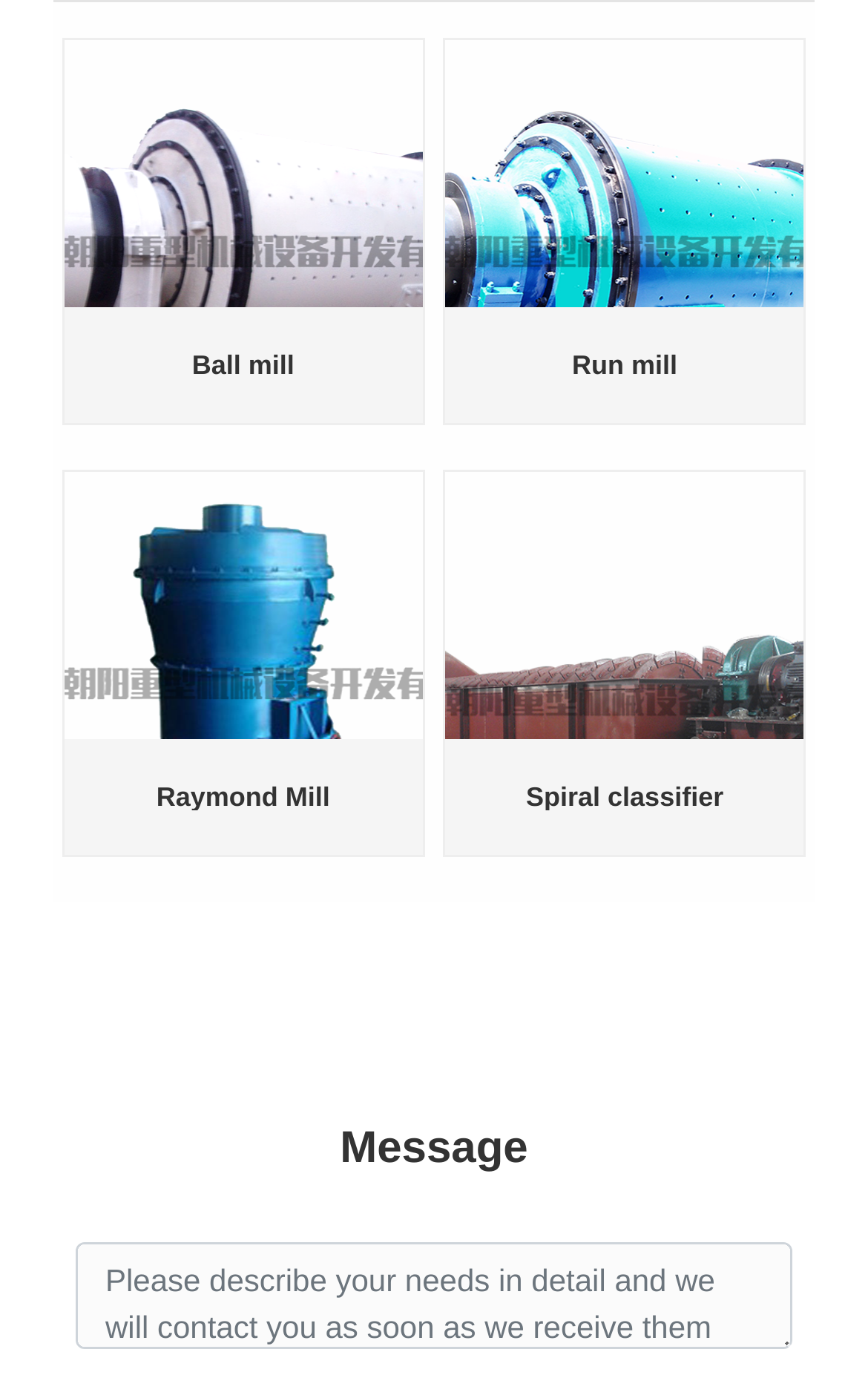Give a one-word or short phrase answer to this question: 
What is the purpose of the textbox at the bottom?

Contact form